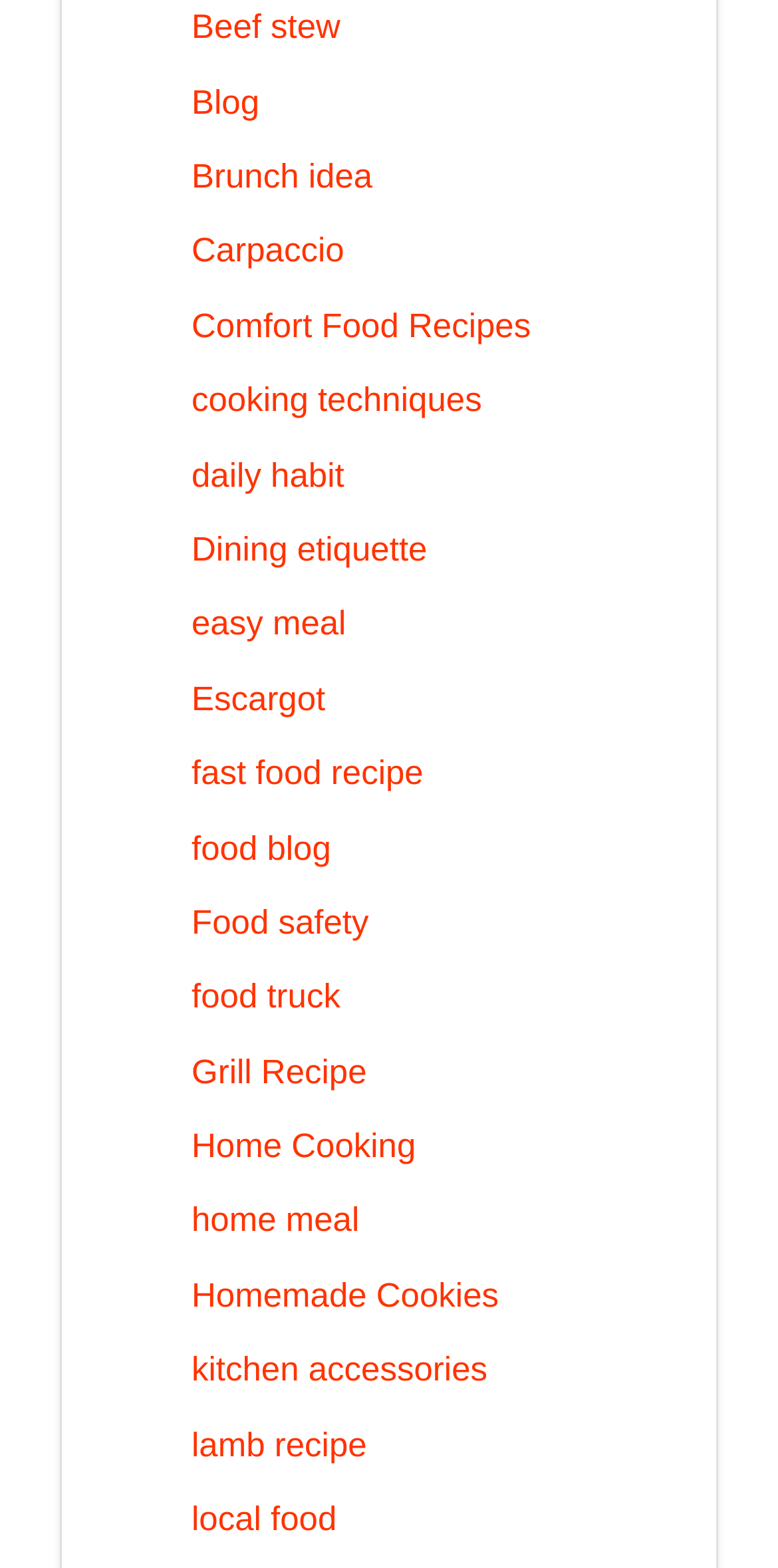Are the links on this webpage organized alphabetically?
Please use the visual content to give a single word or phrase answer.

Yes